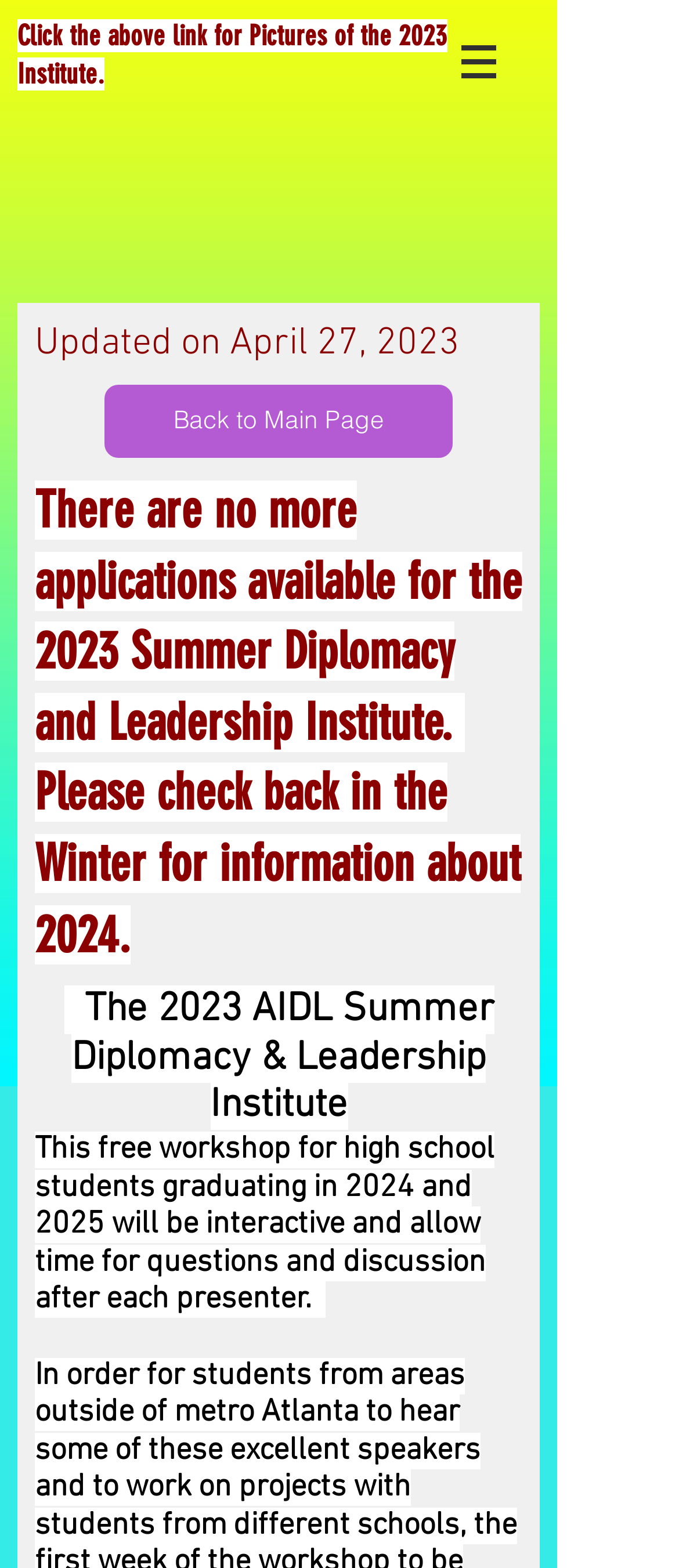When was the webpage last updated?
Based on the visual content, answer with a single word or a brief phrase.

April 27, 2023